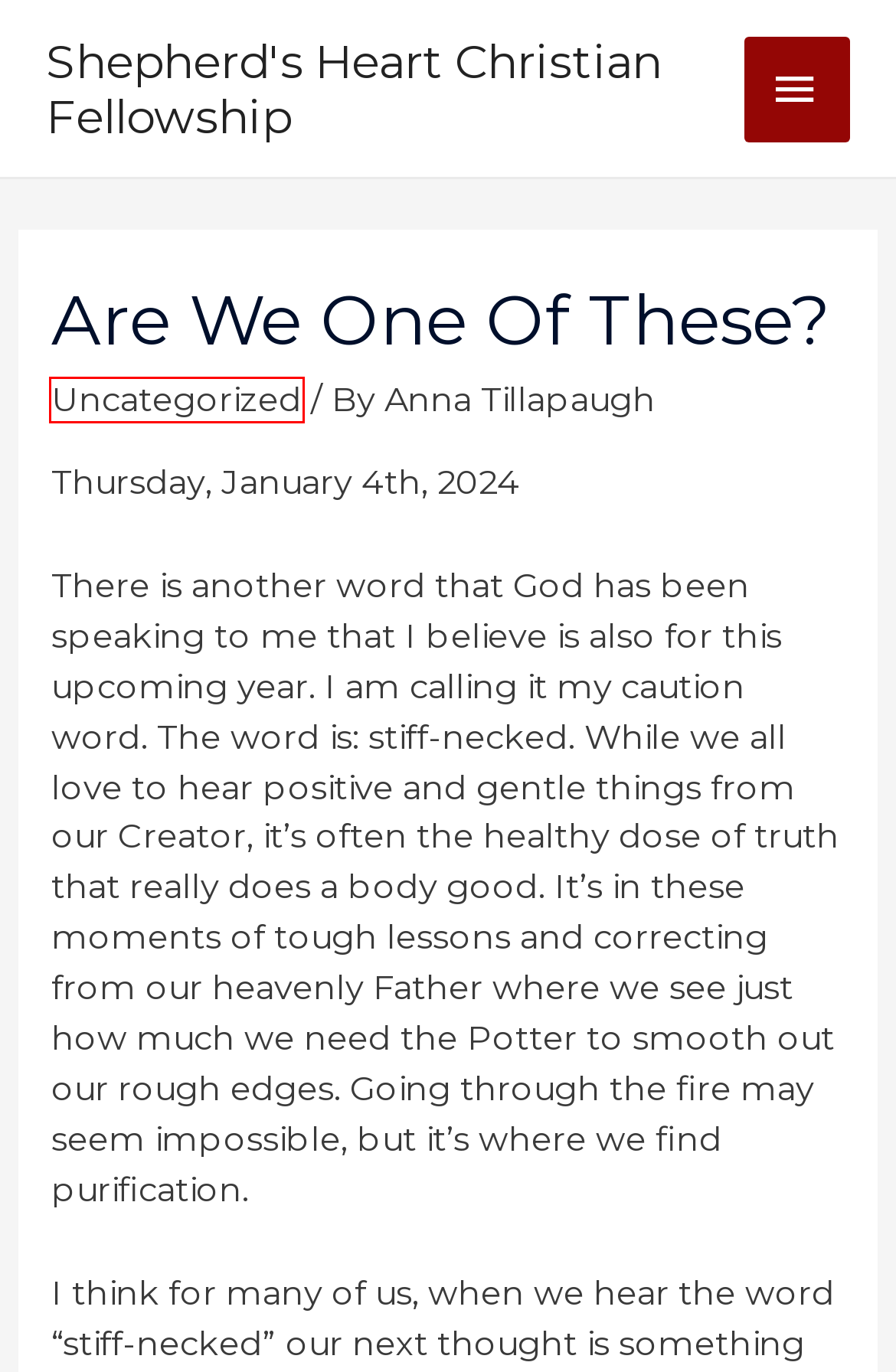You have a screenshot showing a webpage with a red bounding box around a UI element. Choose the webpage description that best matches the new page after clicking the highlighted element. Here are the options:
A. Uncategorized – Shepherd's Heart Christian Fellowship
B. Events – Shepherd's Heart Christian Fellowship
C. I’m New – Shepherd's Heart Christian Fellowship
D. Sermons – Shepherd's Heart Christian Fellowship
E. Contact – Shepherd's Heart Christian Fellowship
F. Shepherd's Heart Christian Fellowship
G. Connect – Shepherd's Heart Christian Fellowship
H. Anna Tillapaugh – Shepherd's Heart Christian Fellowship

A